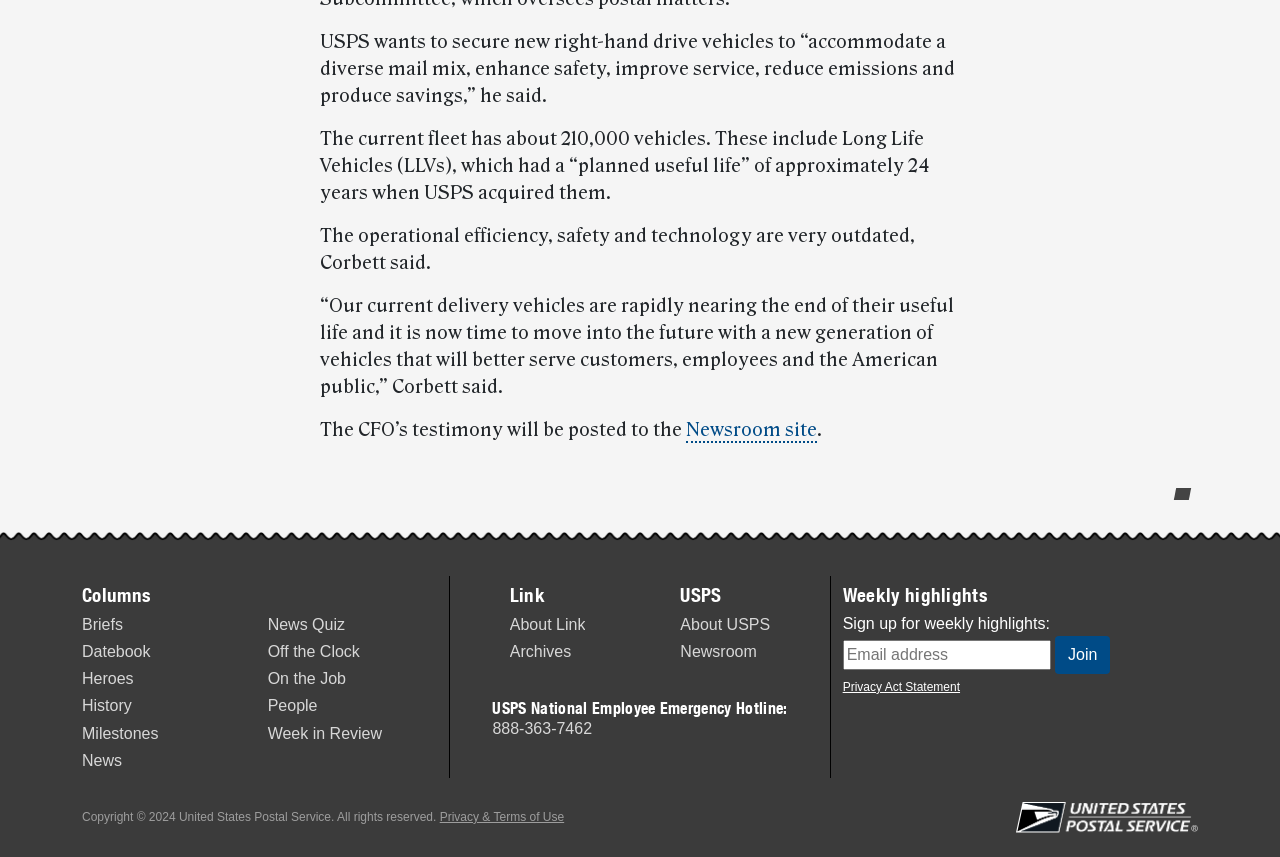What is the purpose of USPS's new right-hand drive vehicles? Refer to the image and provide a one-word or short phrase answer.

Accommodate diverse mail mix